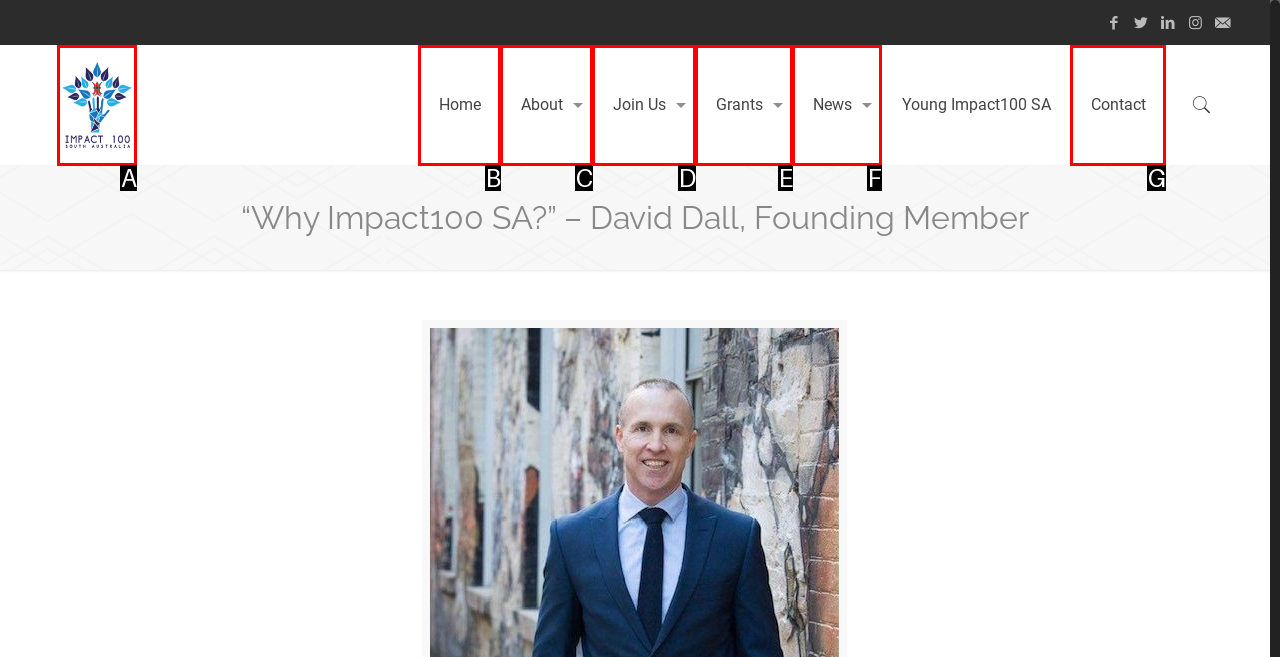Which option is described as follows: Grants
Answer with the letter of the matching option directly.

E